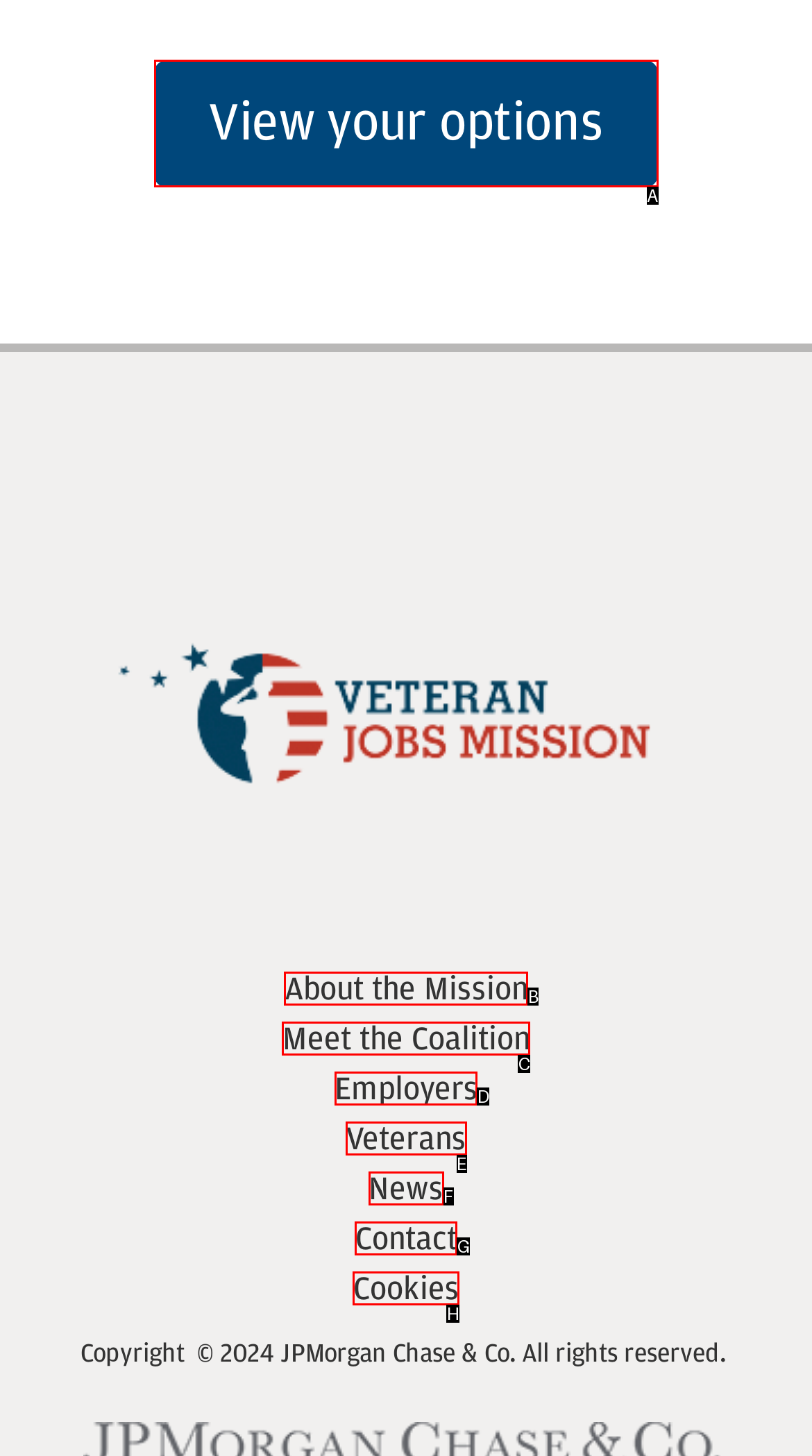Which UI element should be clicked to perform the following task: Explore employers? Answer with the corresponding letter from the choices.

D